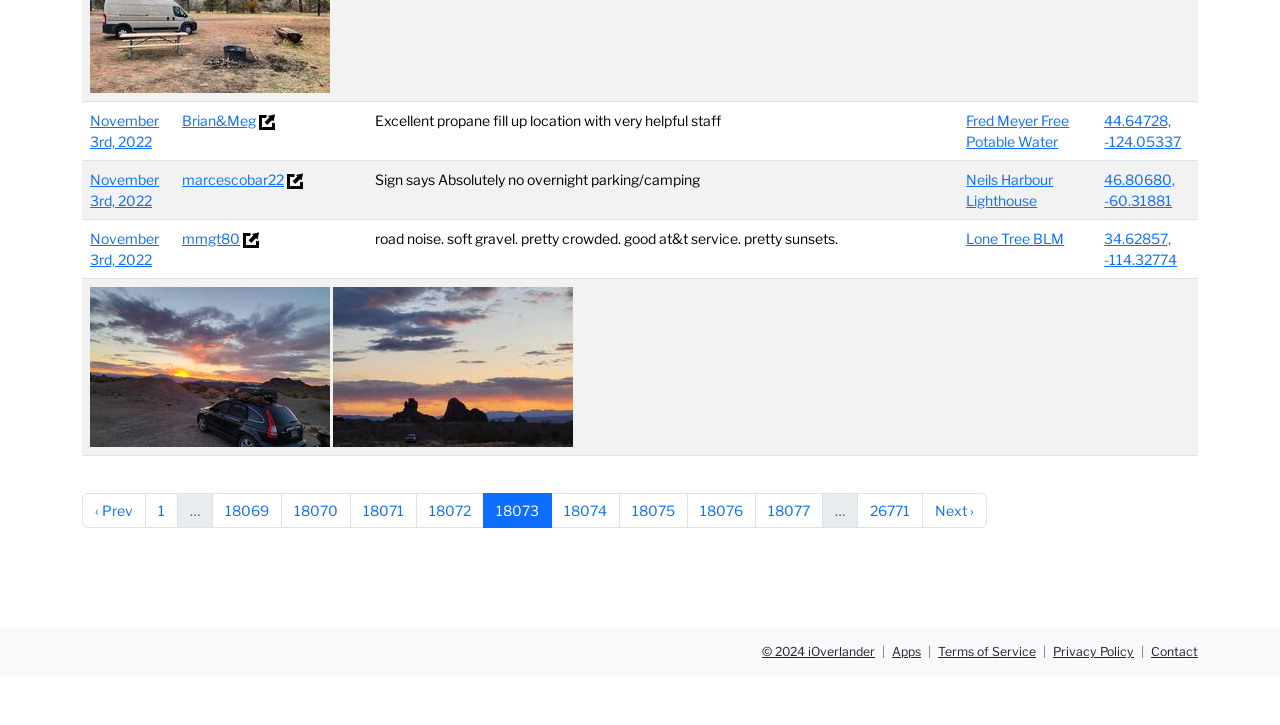Show the bounding box coordinates for the HTML element as described: "46.80680, -60.31881".

[0.863, 0.236, 0.918, 0.288]